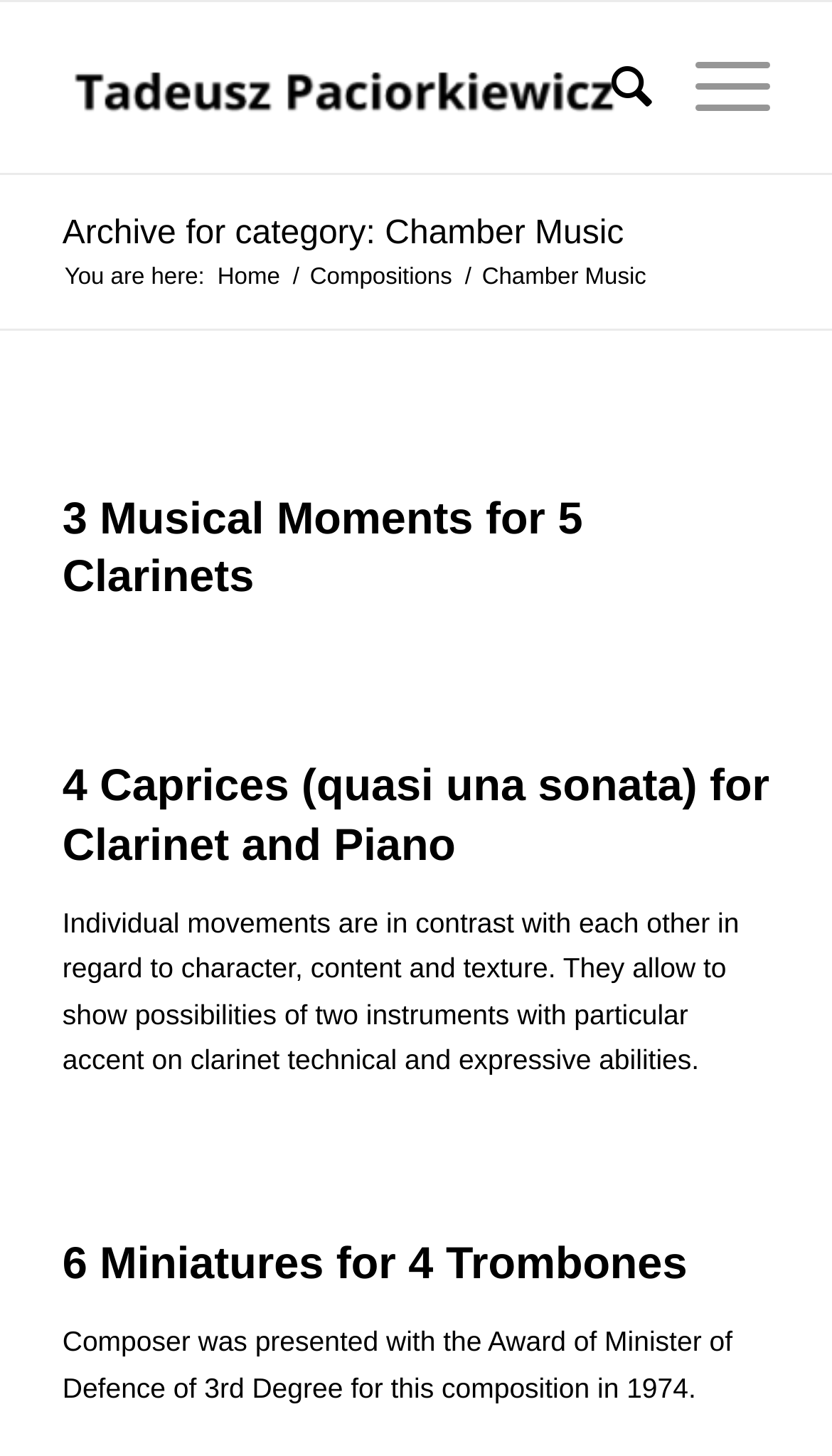Using the webpage screenshot, find the UI element described by Archive for category: Chamber Music. Provide the bounding box coordinates in the format (top-left x, top-left y, bottom-right x, bottom-right y), ensuring all values are floating point numbers between 0 and 1.

[0.075, 0.148, 0.75, 0.173]